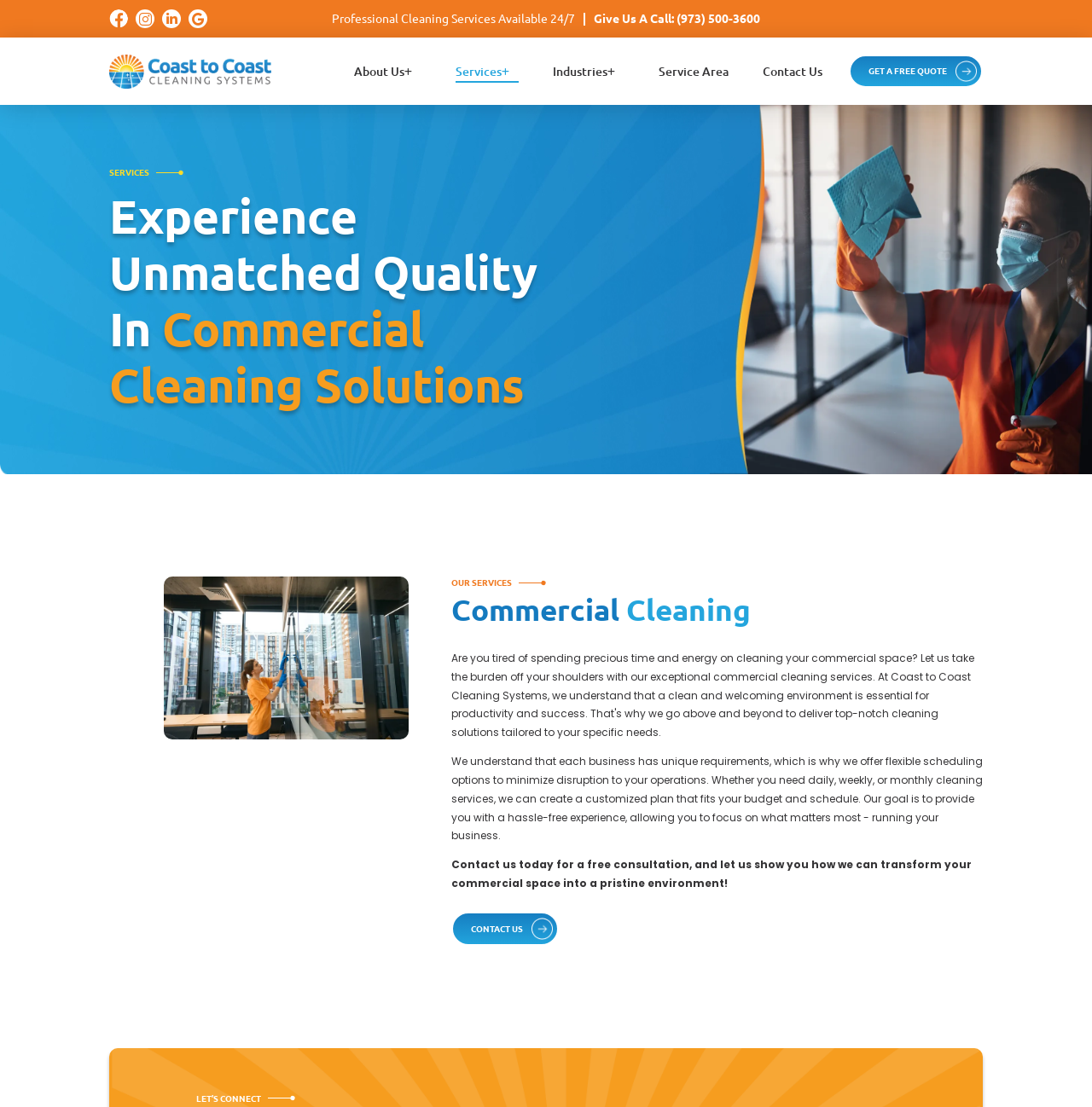What is the purpose of this webpage?
Please answer the question with a single word or phrase, referencing the image.

Commercial cleaning services